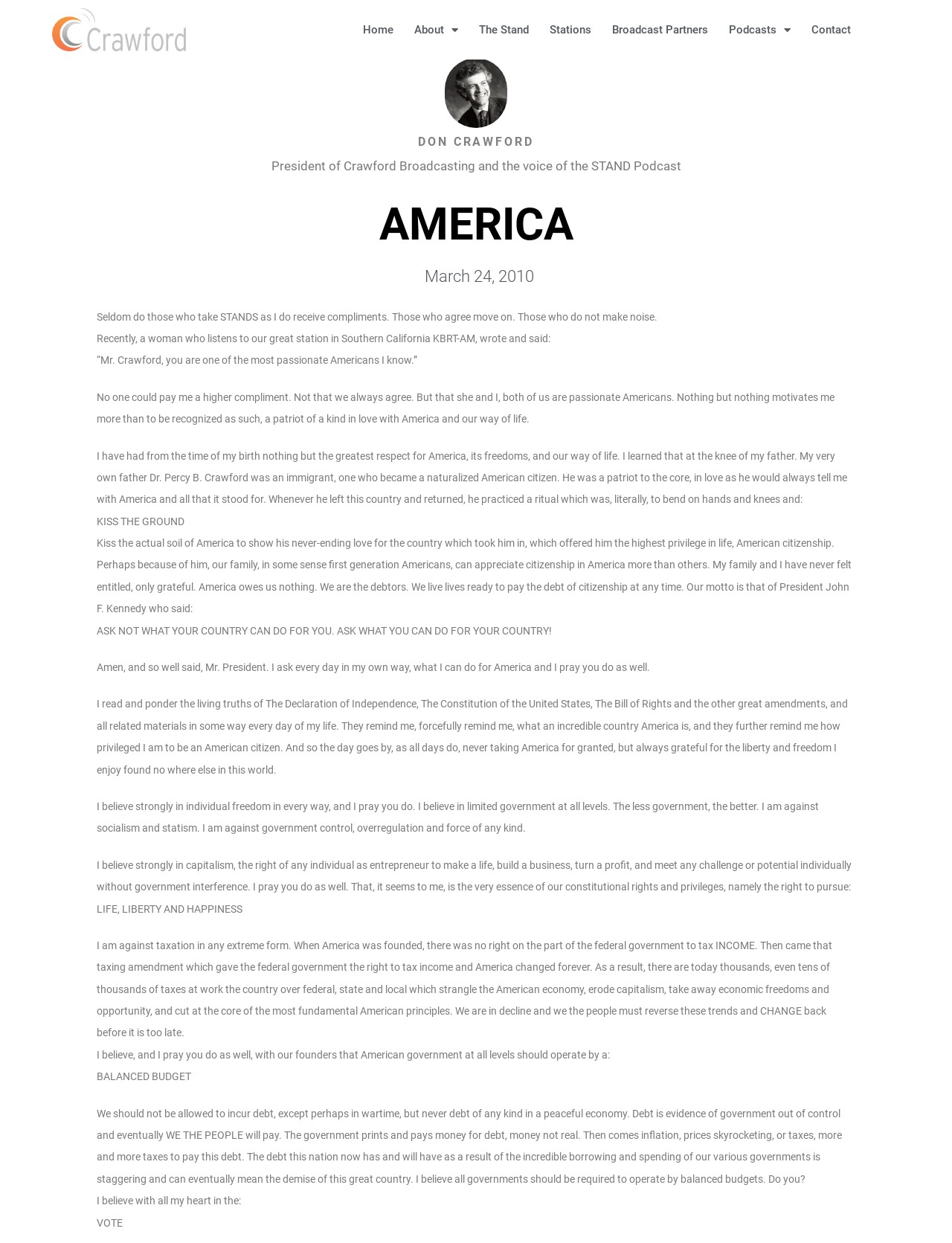Find and provide the bounding box coordinates for the UI element described with: "Home".

[0.37, 0.007, 0.424, 0.041]